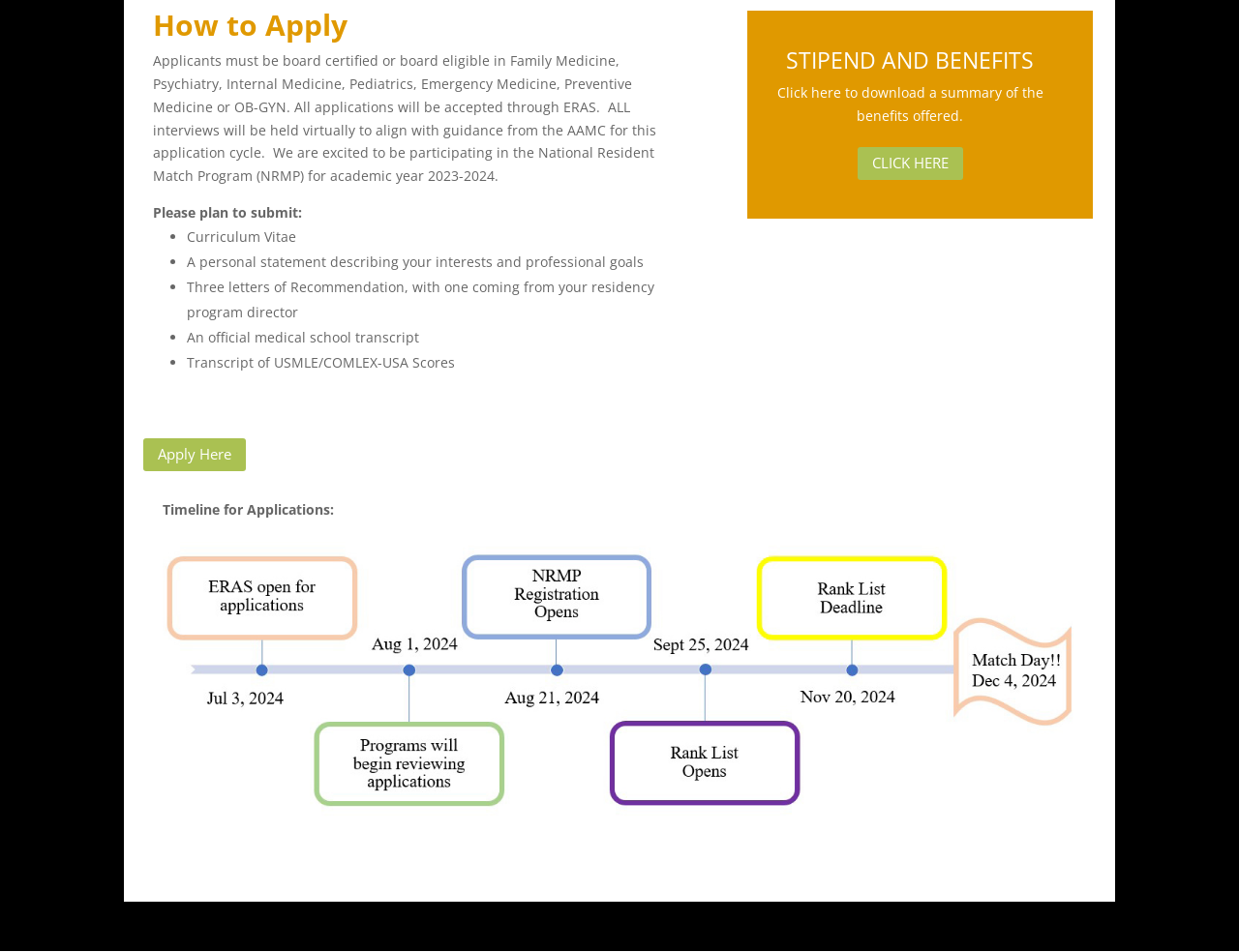Identify the bounding box for the UI element described as: "Apply Here". The coordinates should be four float numbers between 0 and 1, i.e., [left, top, right, bottom].

[0.116, 0.46, 0.198, 0.495]